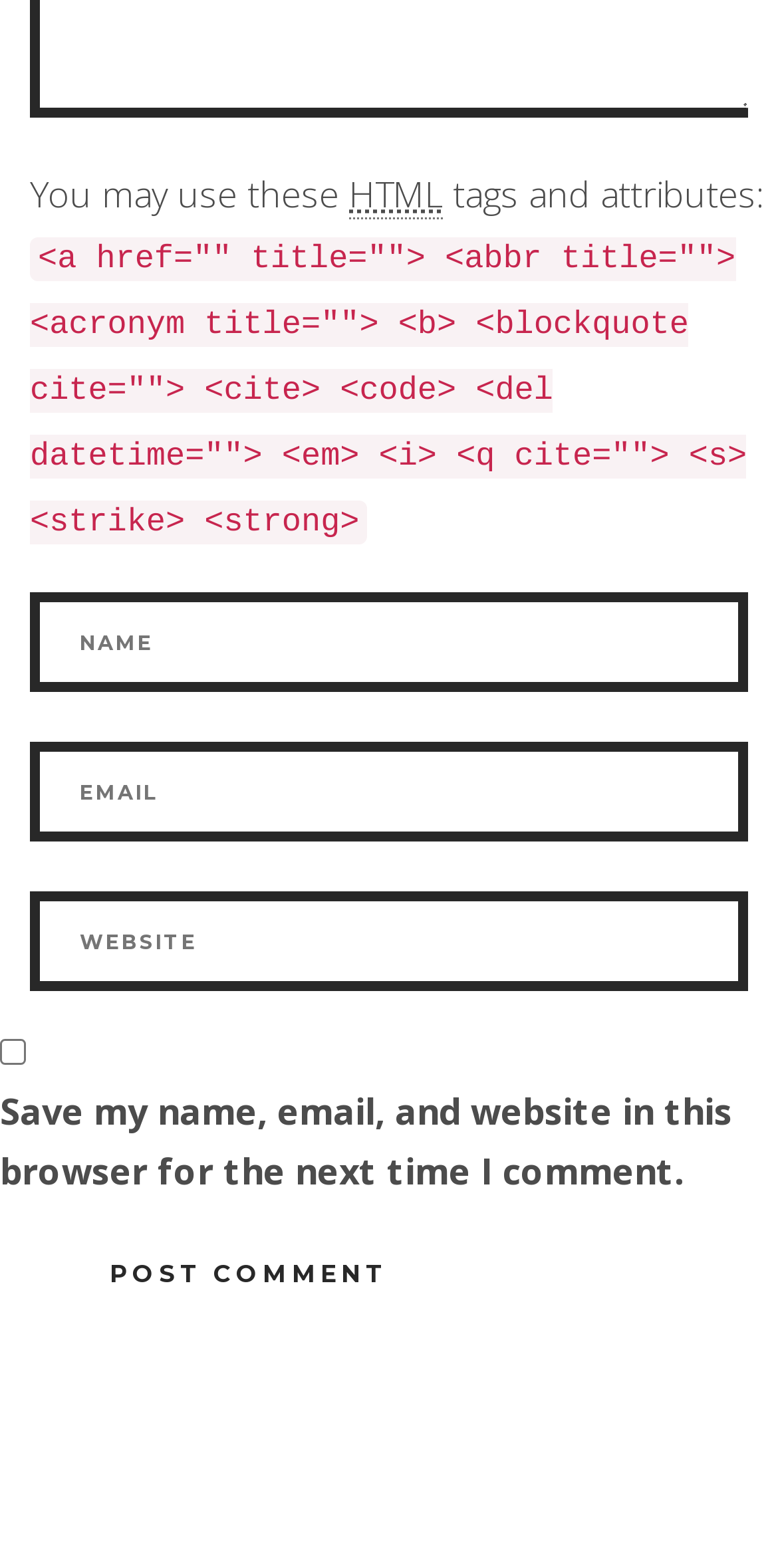What is the purpose of the checkbox?
Give a detailed response to the question by analyzing the screenshot.

The checkbox is located below the textboxes and has a label 'Save my name, email, and website in this browser for the next time I comment.' This suggests that its purpose is to save the user's comment information for future use.